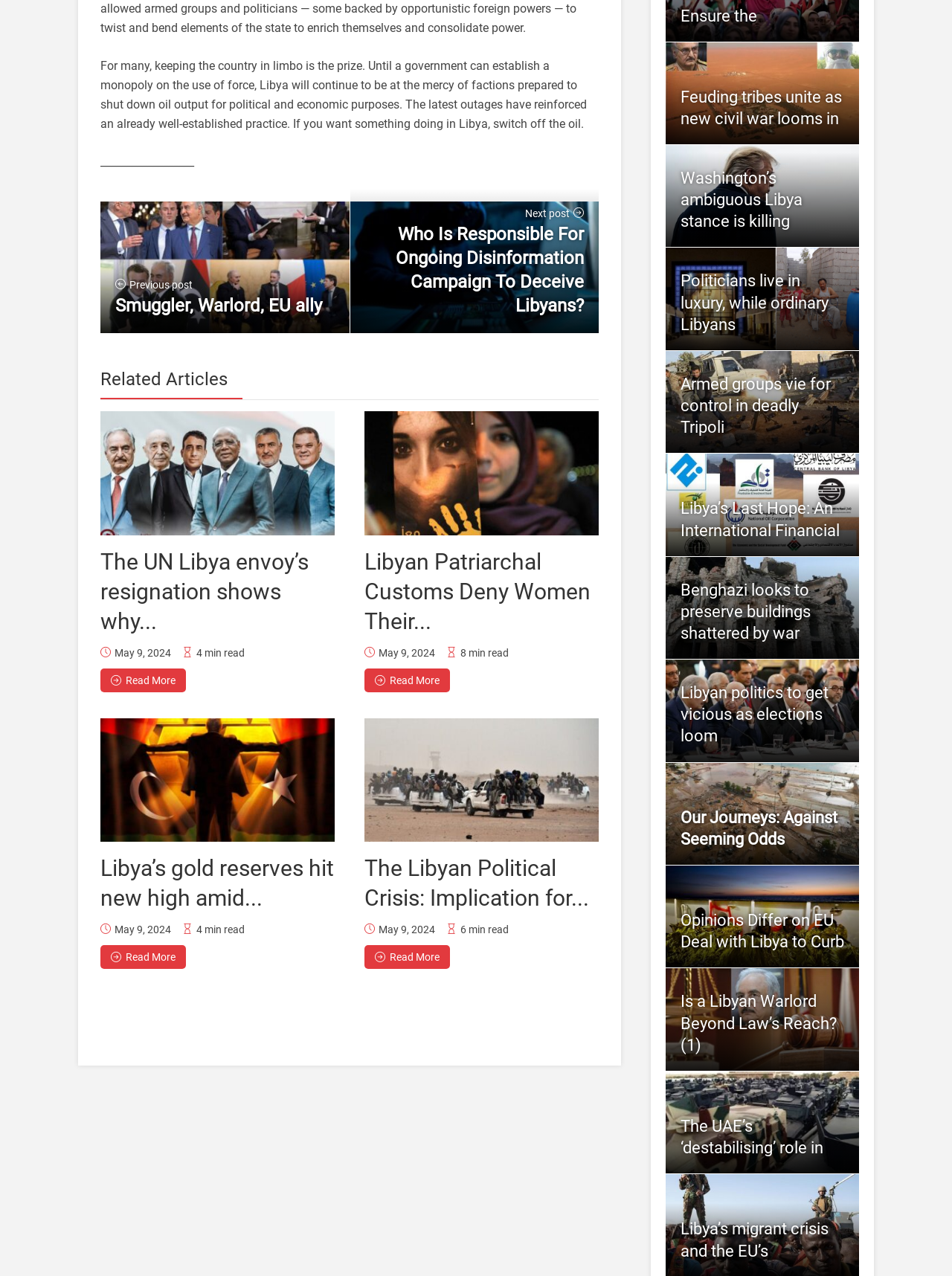Could you locate the bounding box coordinates for the section that should be clicked to accomplish this task: "Read the article about Libya’s gold reserves".

[0.105, 0.563, 0.351, 0.66]